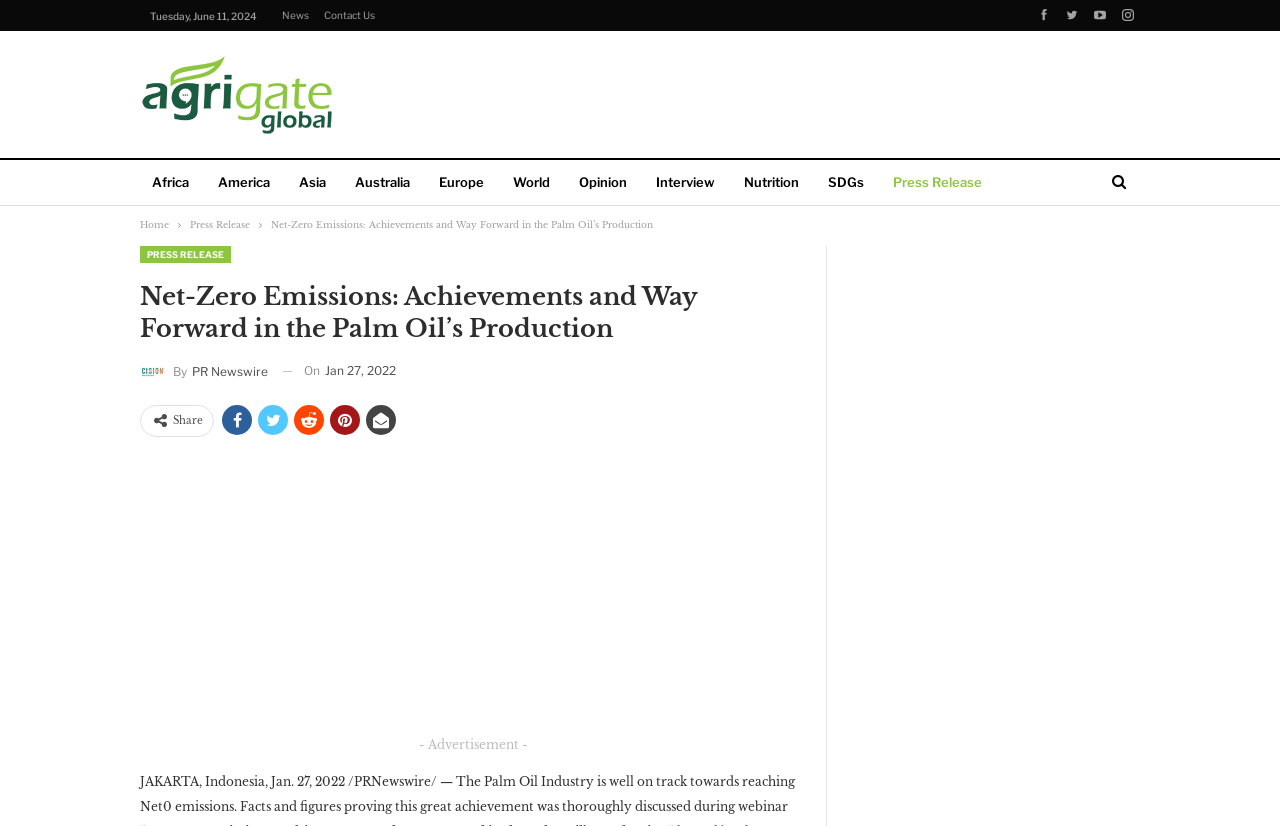Describe all the significant parts and information present on the webpage.

The webpage appears to be a news article or press release about the palm oil industry achieving net-zero emissions. At the top, there are four links with Korean characters, followed by a date "Tuesday, June 11, 2024" and two links "News" and "Contact Us". 

Below this, there is a logo of "Agrigate Global" with an image and a link. To the right of the logo, there is an advertisement iframe.

The main content of the webpage is divided into sections. On the left, there are links to different regions such as "Africa", "America", "Asia", and others. On the right, there is a breadcrumb navigation menu with links to "Home" and "Press Release". 

The main article has a heading "Net-Zero Emissions: Achievements and Way Forward in the Palm Oil’s Production" and a subheading "PRESS RELEASE". The article is attributed to "By PR Newswire" and has a timestamp "On Jan 27, 2022". There are also social media sharing links and a "Share" button.

Below the article, there is another advertisement iframe, followed by a text "- Advertisement -". At the very bottom, there are two lines of text "JAKARTA, Indonesia" and "Jan. 27, 2022", which appear to be the location and date of the press release.